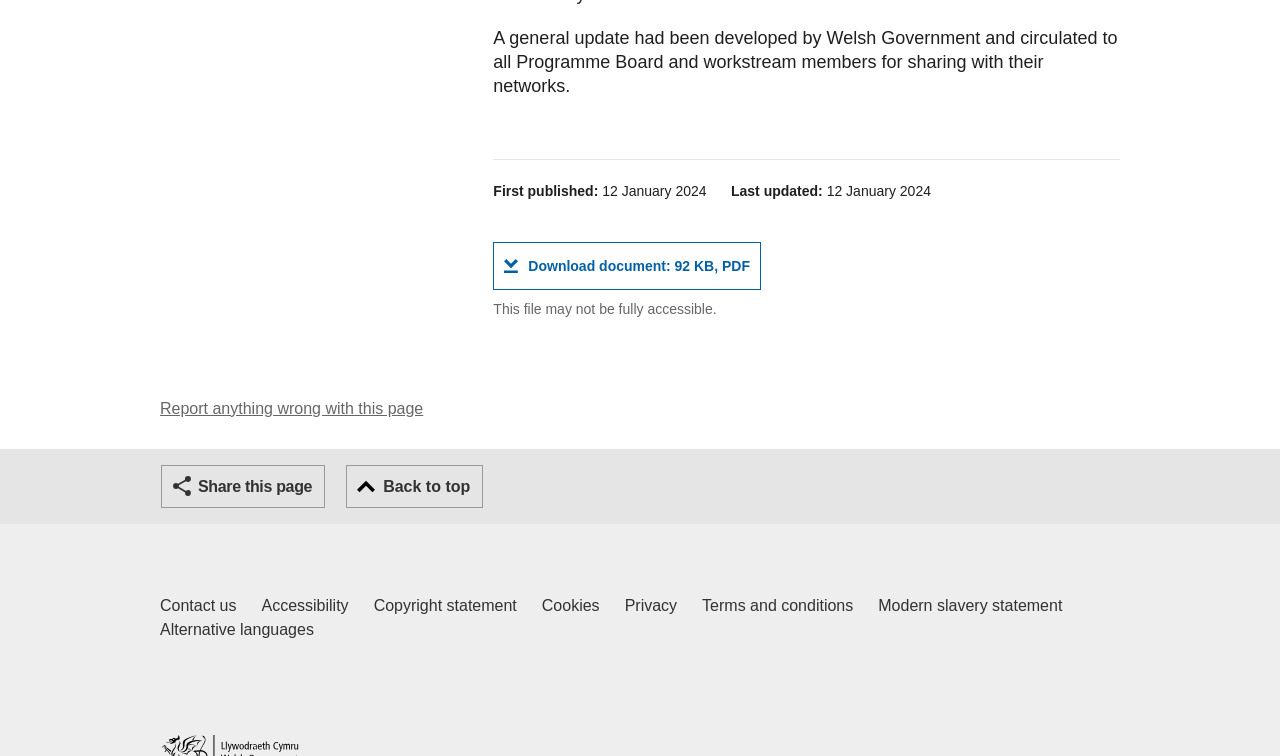Specify the bounding box coordinates of the region I need to click to perform the following instruction: "Go back to top". The coordinates must be four float numbers in the range of 0 to 1, i.e., [left, top, right, bottom].

[0.27, 0.615, 0.378, 0.672]